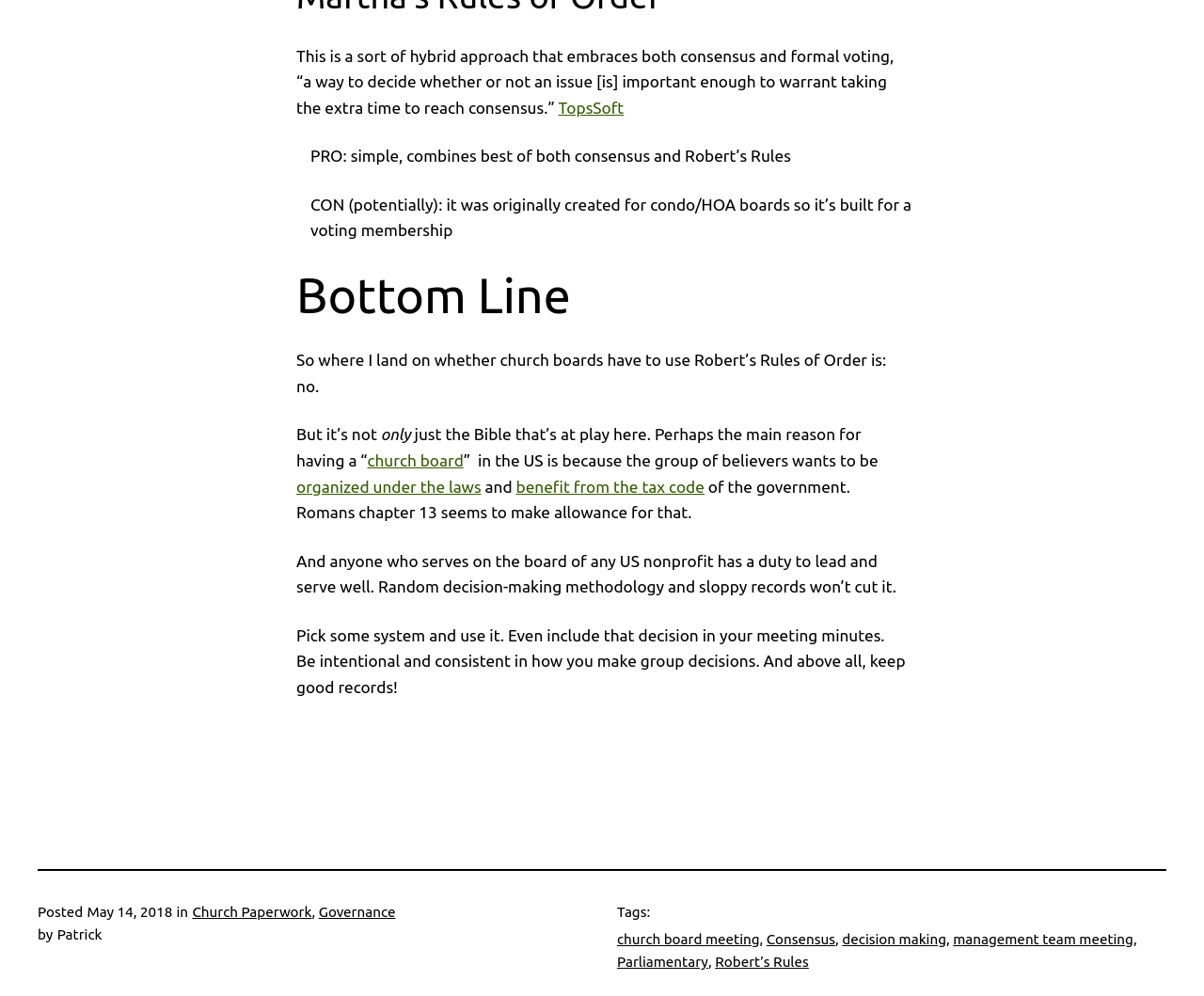Locate the bounding box coordinates of the element to click to perform the following action: 'Click on the link 'Robert’s Rules''. The coordinates should be given as four float values between 0 and 1, in the form of [left, top, right, bottom].

[0.594, 0.958, 0.672, 0.974]